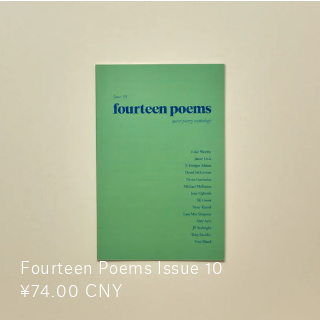What is the title of the poetry anthology?
Please provide a comprehensive answer based on the information in the image.

The caption states that the title 'Fourteen Poems' is displayed prominently on the cover, alongside the issue number, and the names of contributing poets.